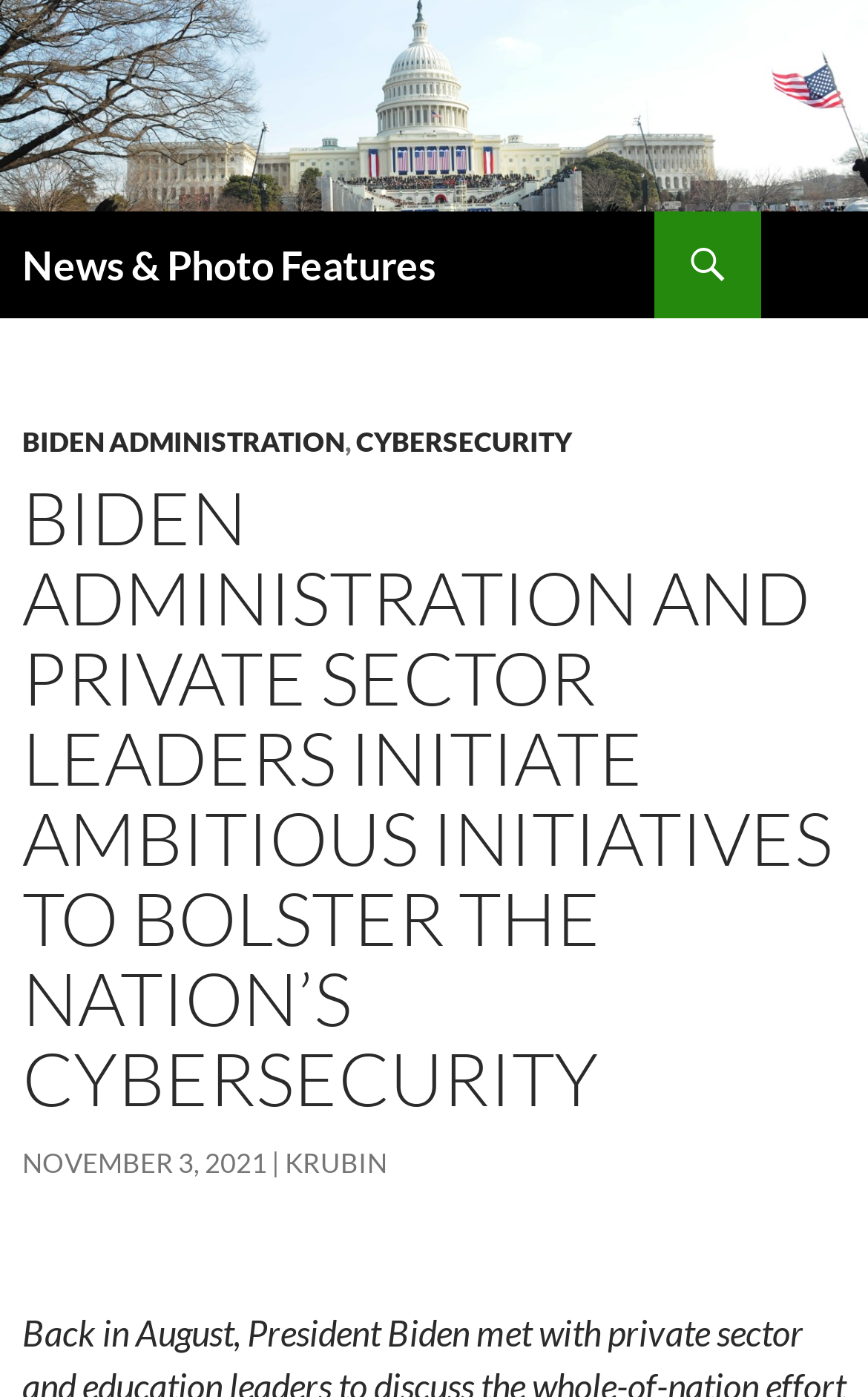Give a concise answer using one word or a phrase to the following question:
What is the date of the news article?

NOVEMBER 3, 2021